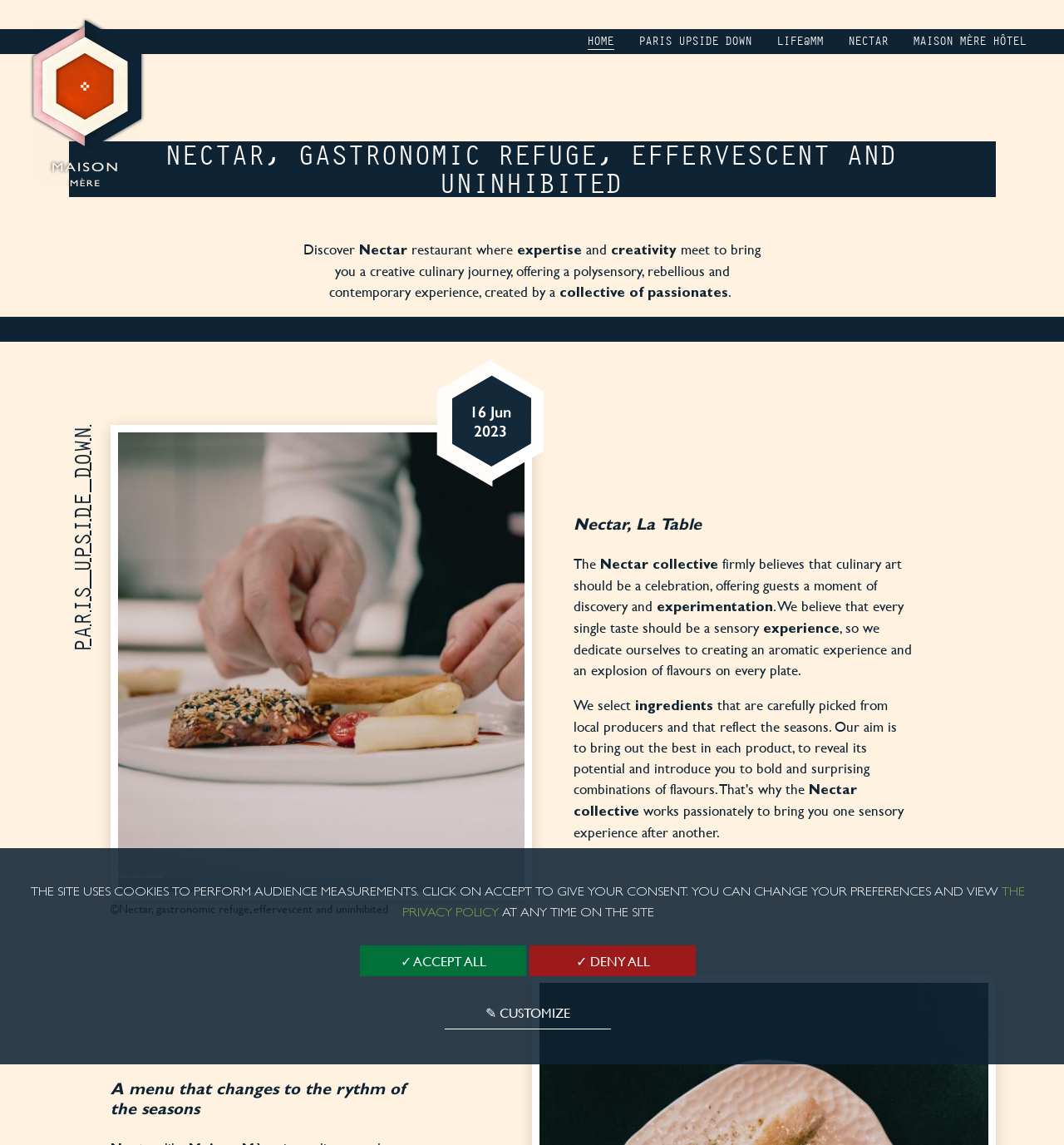Generate a comprehensive description of the contents of the webpage.

The webpage is for Nectar restaurant, a gastronomic refuge that offers a creative culinary journey. At the top left, there is a link to "Maison Mère" with an accompanying image. Below this, there is a vertical menu with several options, including "Menu social" with links to Instagram and Facebook, as well as other menu items like "HOME", "PARIS UPSIDE DOWN", "LIFE@MM", "NECTAR", and "MAISON MÈRE HÔTEL".

The main content of the page is divided into sections. The first section has a heading that reads "NECTAR, GASTRONOMIC REFUGE, EFFERVESCENT AND UNINHIBITED" and a paragraph of text that describes the restaurant's philosophy. Below this, there is an image with a caption that reads "Nectar, gastronomic refuge, effervescent and uninhibited".

The next section has a heading that reads "Nectar, La Table" and a paragraph of text that describes the restaurant's approach to culinary art. This section also includes several sentences that explain the restaurant's focus on sensory experiences and its dedication to creating an aromatic experience and an explosion of flavors on every plate.

Further down the page, there is a section with a heading that reads "A menu that changes to the rhythm of the seasons". Below this, there is a notice about the site using cookies for audience measurements, with links to the privacy policy and options to accept, deny, or customize cookie settings.

Throughout the page, there are several images, including a logo for Maison Mère at the top and an image of a clock or timer in the middle of the page. The overall design is clean and modern, with a focus on showcasing the restaurant's unique approach to culinary art.